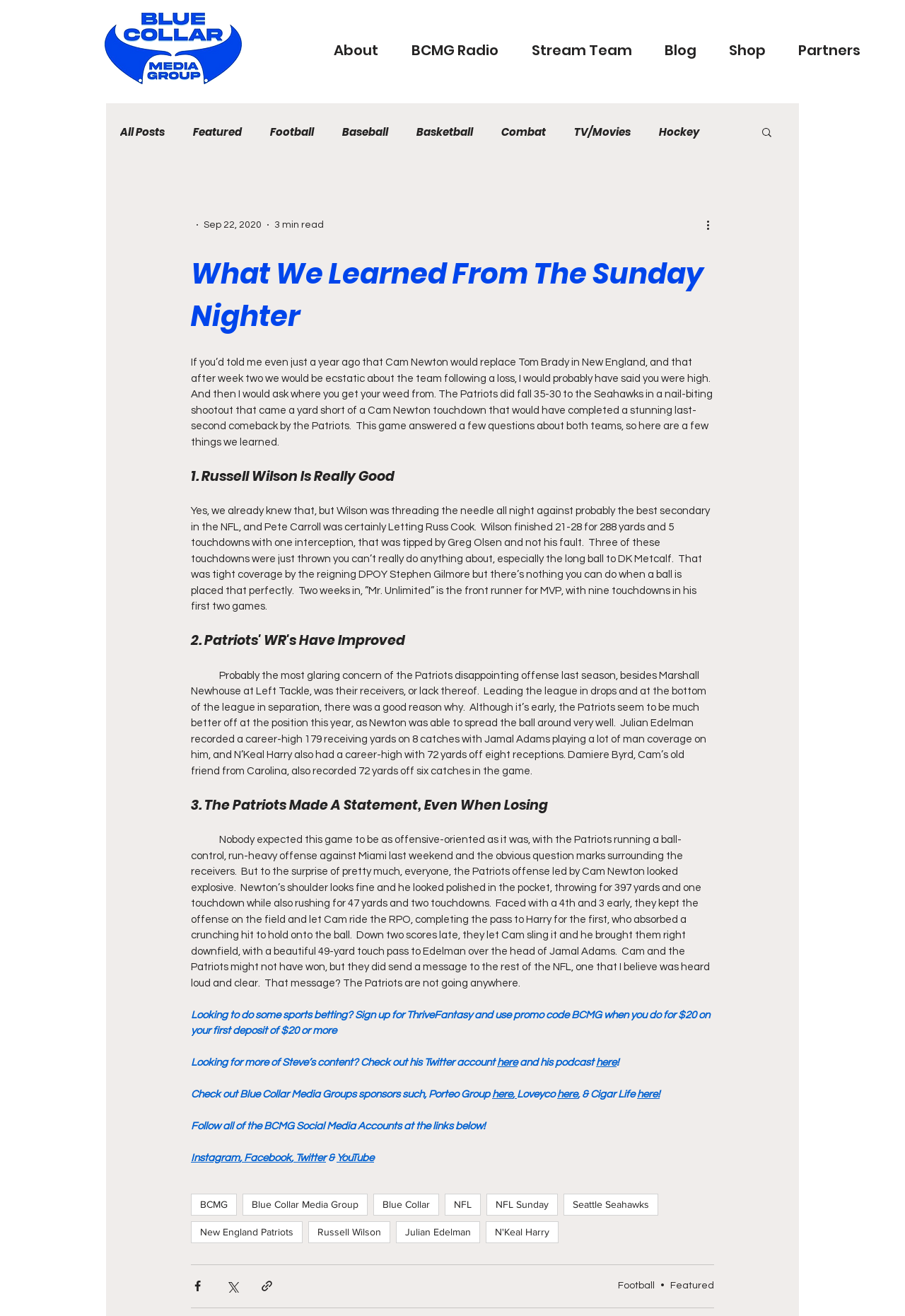Could you specify the bounding box coordinates for the clickable section to complete the following instruction: "Click on the 'About' link"?

[0.35, 0.025, 0.436, 0.052]